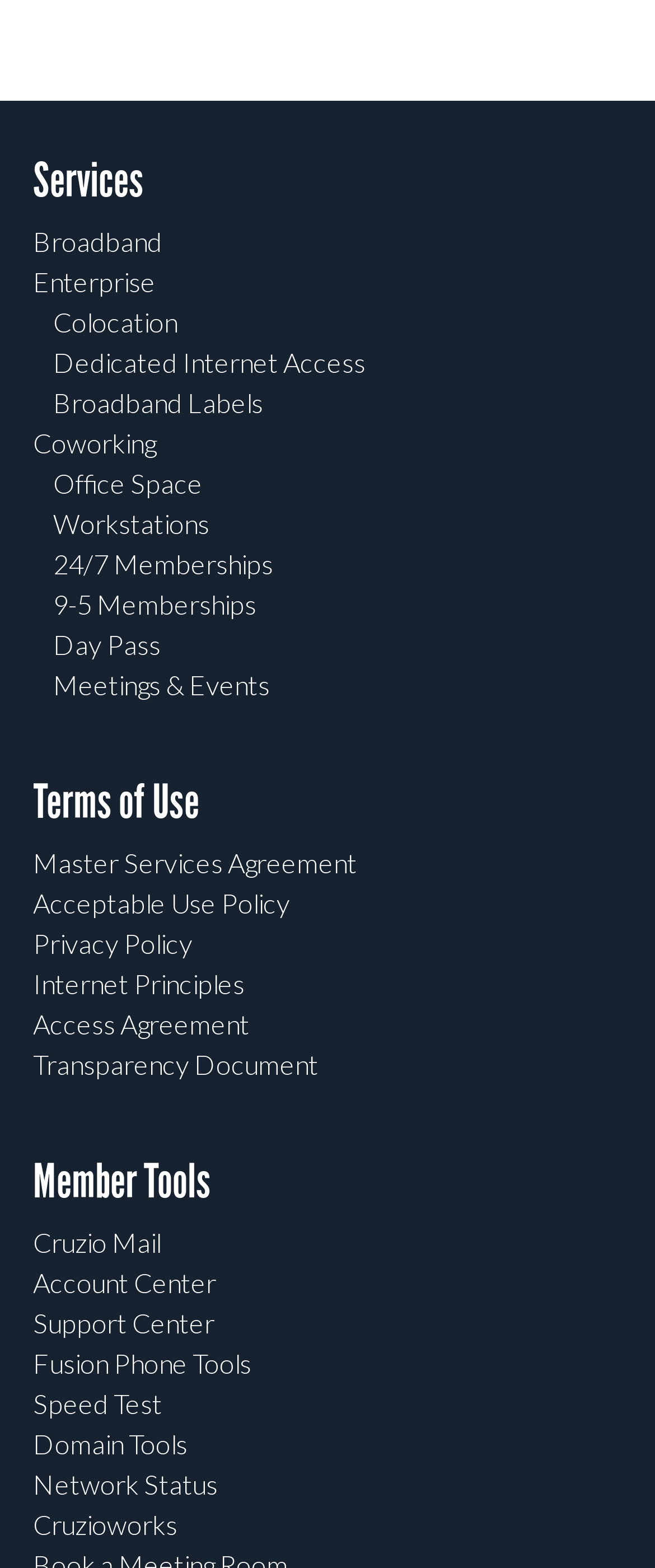Determine the bounding box coordinates for the area that needs to be clicked to fulfill this task: "Learn about broadband". The coordinates must be given as four float numbers between 0 and 1, i.e., [left, top, right, bottom].

[0.05, 0.143, 0.247, 0.164]